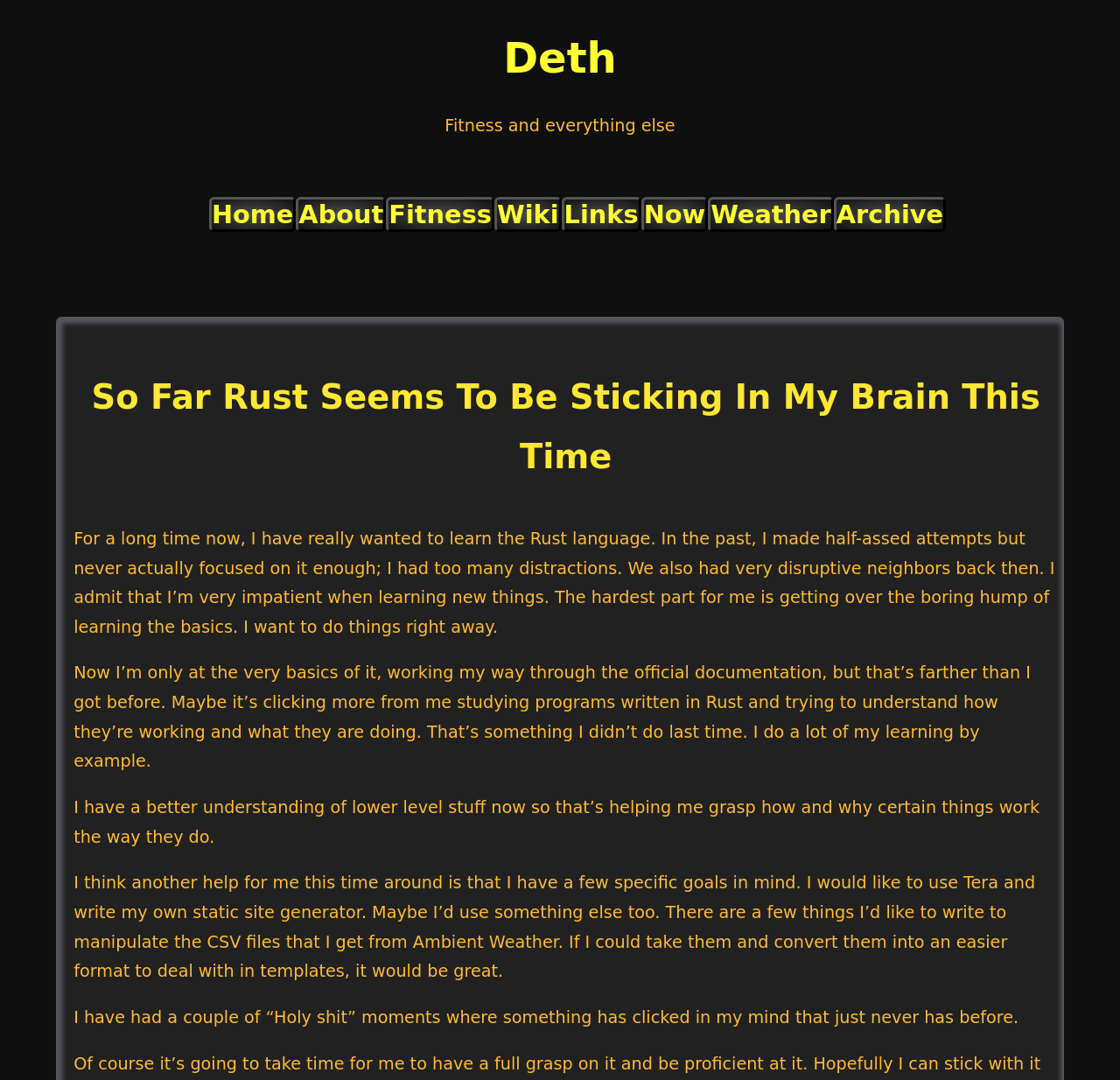Find the bounding box coordinates for the element that must be clicked to complete the instruction: "check fitness page". The coordinates should be four float numbers between 0 and 1, indicated as [left, top, right, bottom].

[0.345, 0.183, 0.441, 0.215]